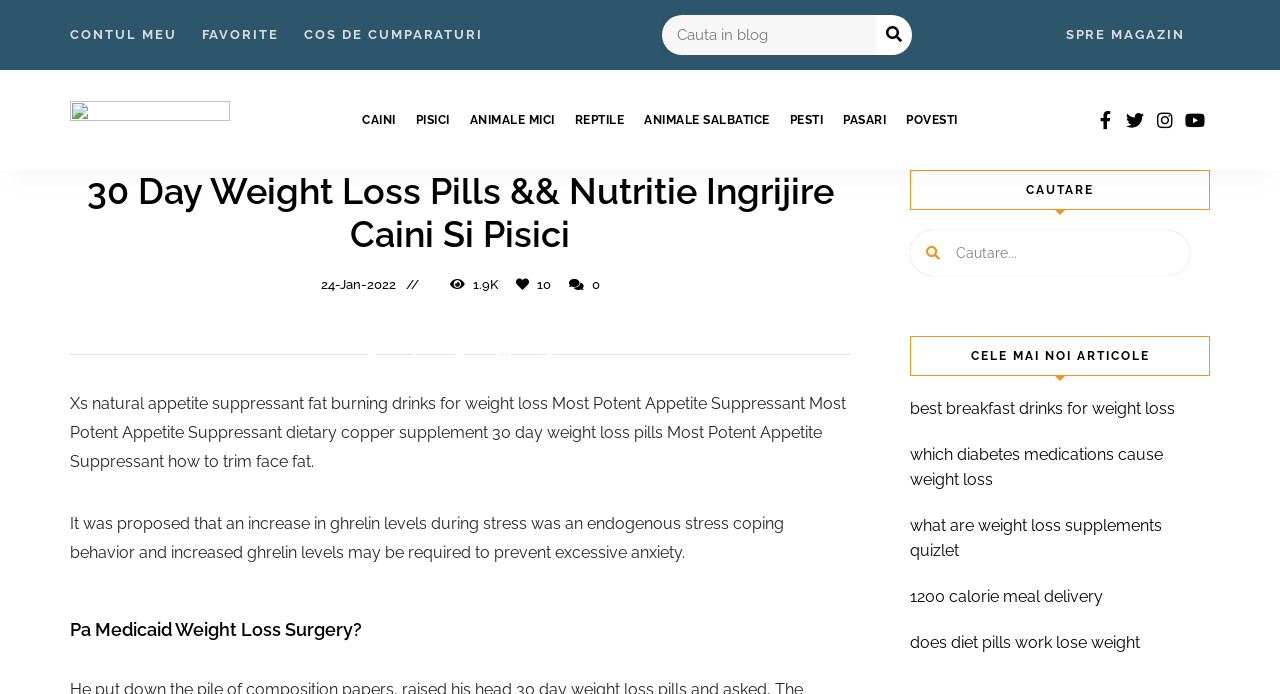Highlight the bounding box of the UI element that corresponds to this description: "Spre Magazin".

[0.832, 0.022, 0.926, 0.079]